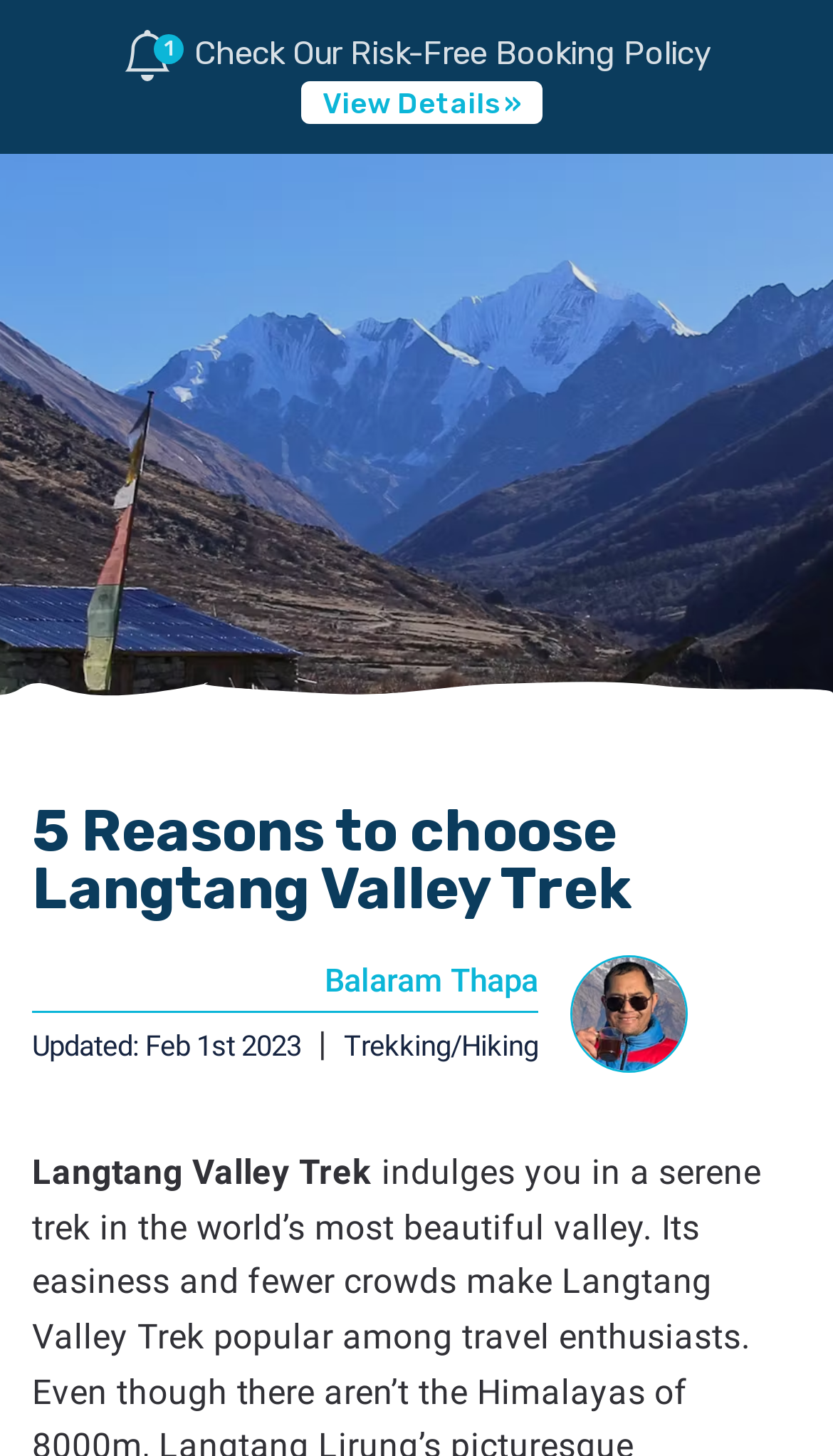Determine the main heading text of the webpage.

5 Reasons to choose Langtang Valley Trek